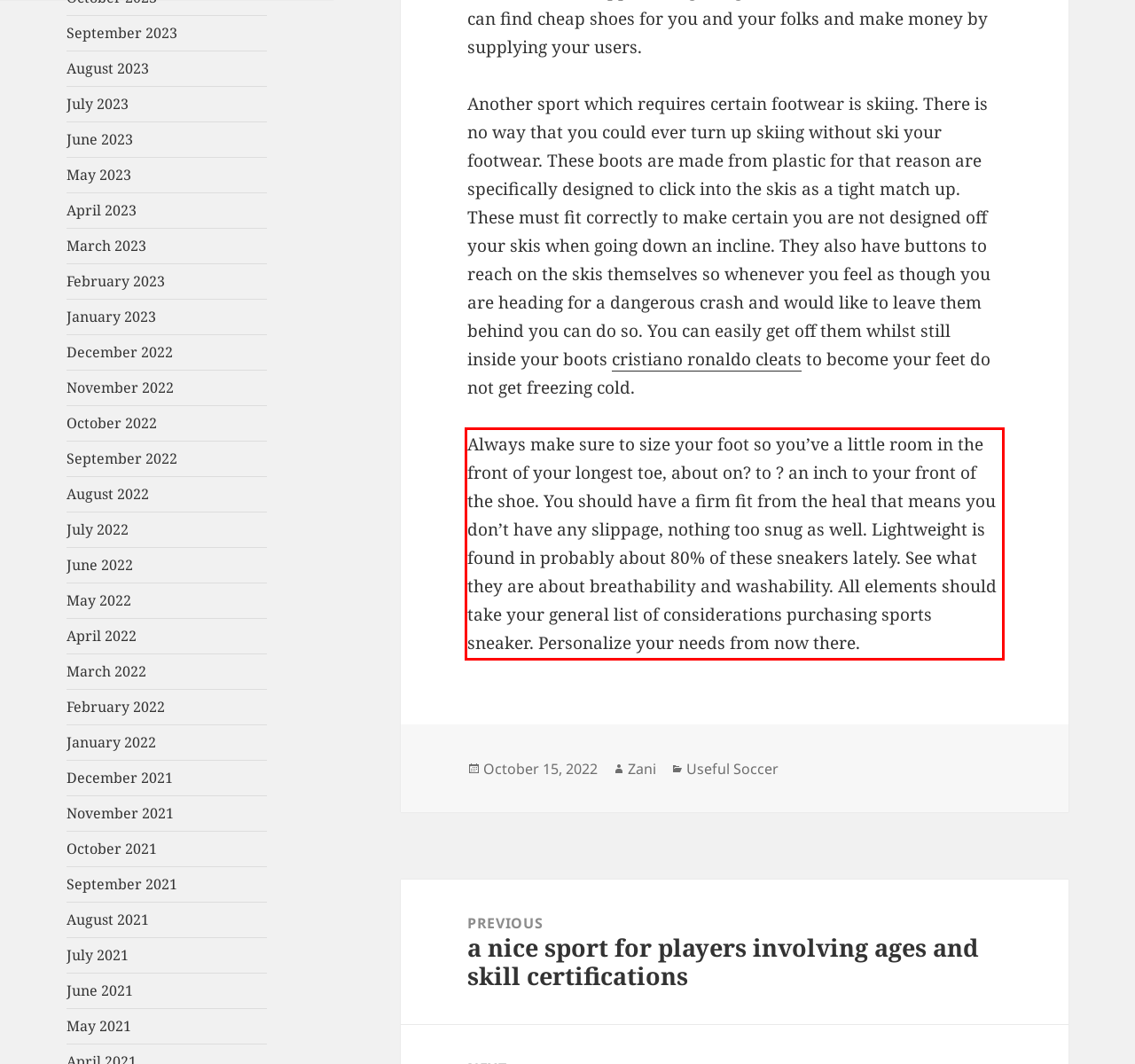Locate the red bounding box in the provided webpage screenshot and use OCR to determine the text content inside it.

Always make sure to size your foot so you’ve a little room in the front of your longest toe, about on? to ? an inch to your front of the shoe. You should have a firm fit from the heal that means you don’t have any slippage, nothing too snug as well. Lightweight is found in probably about 80% of these sneakers lately. See what they are about breathability and washability. All elements should take your general list of considerations purchasing sports sneaker. Personalize your needs from now there.